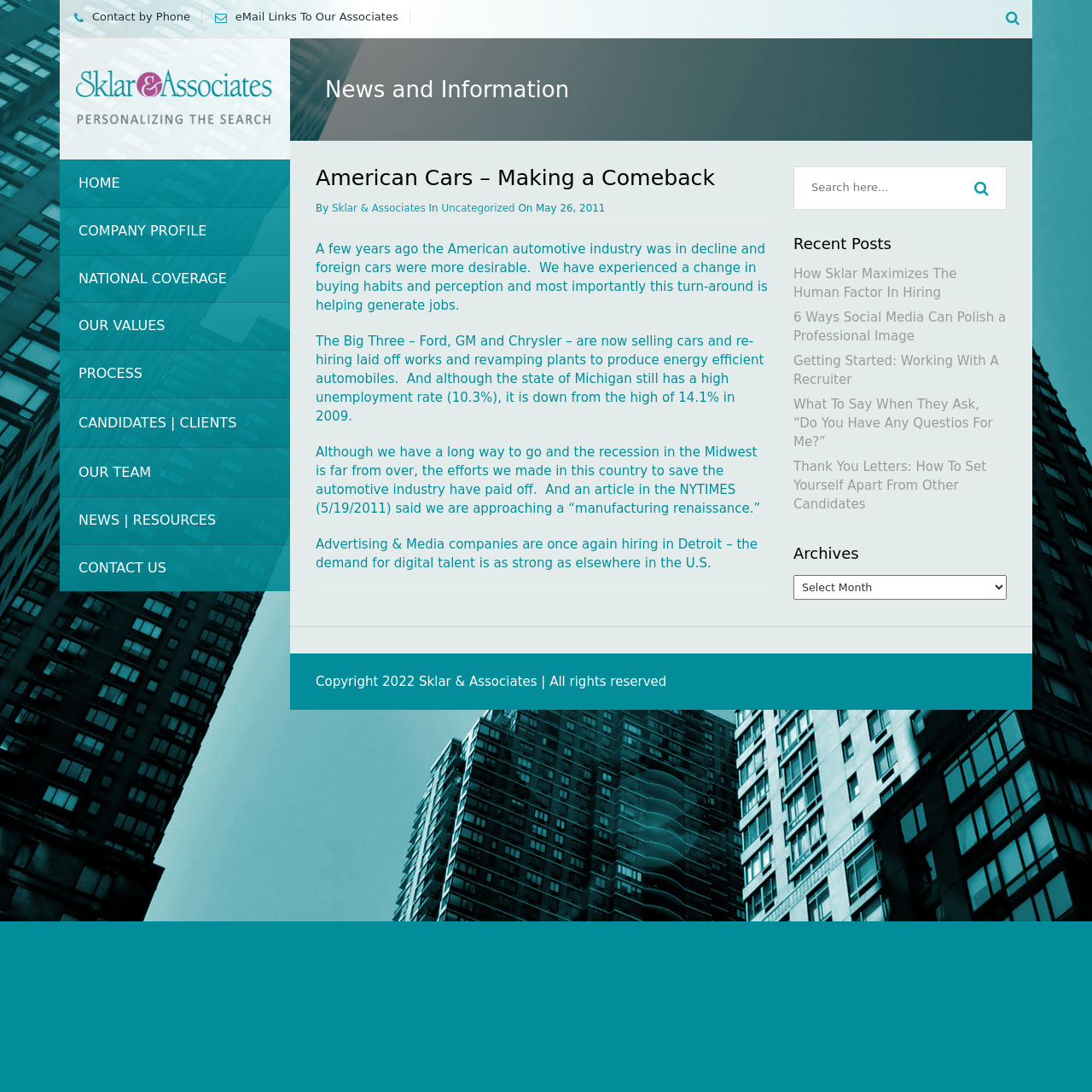Identify the bounding box for the UI element described as: "National Coverage". Ensure the coordinates are four float numbers between 0 and 1, formatted as [left, top, right, bottom].

[0.055, 0.233, 0.266, 0.277]